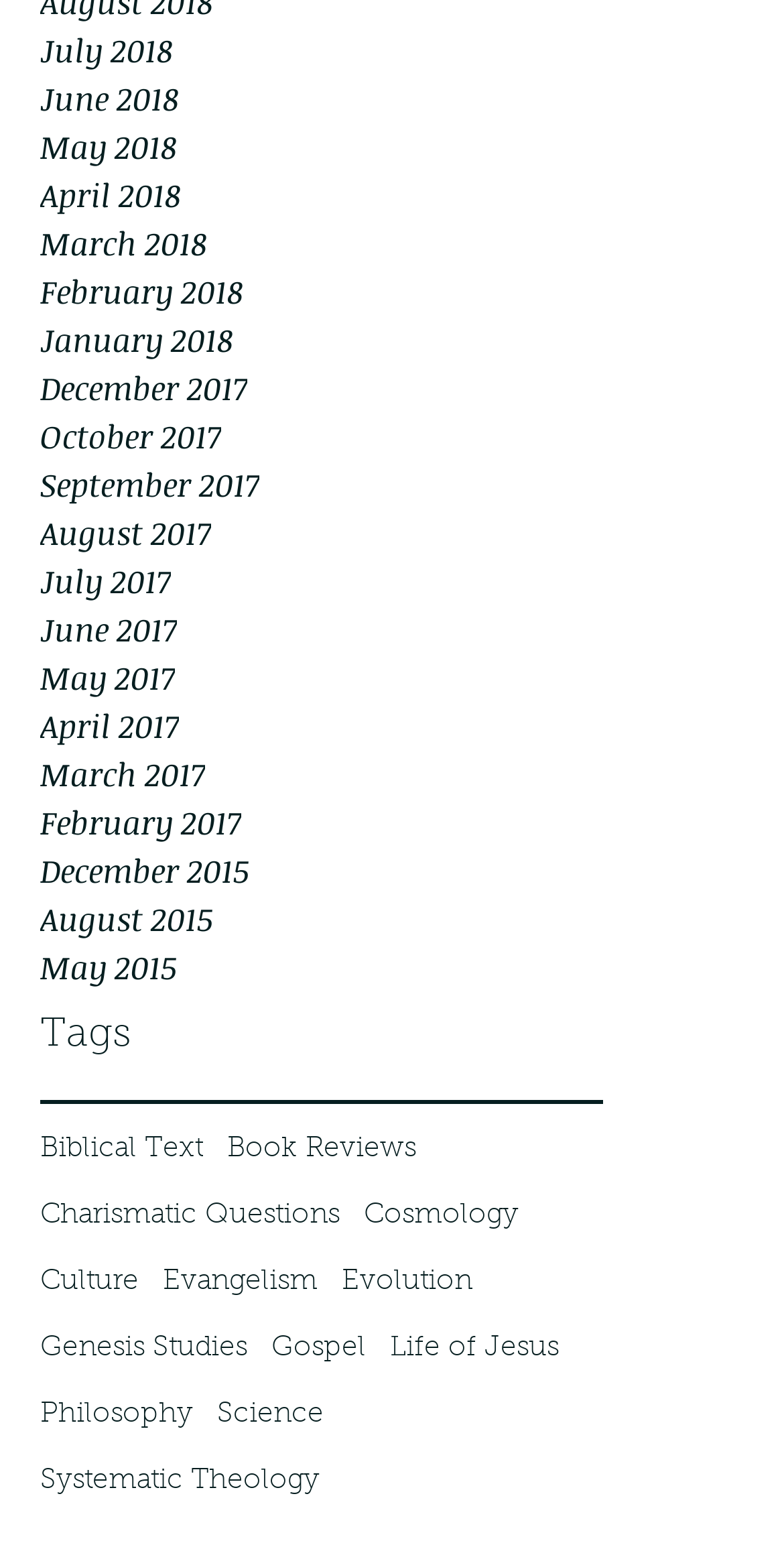Identify the bounding box coordinates for the region of the element that should be clicked to carry out the instruction: "View posts under Charismatic Questions". The bounding box coordinates should be four float numbers between 0 and 1, i.e., [left, top, right, bottom].

[0.051, 0.776, 0.433, 0.804]